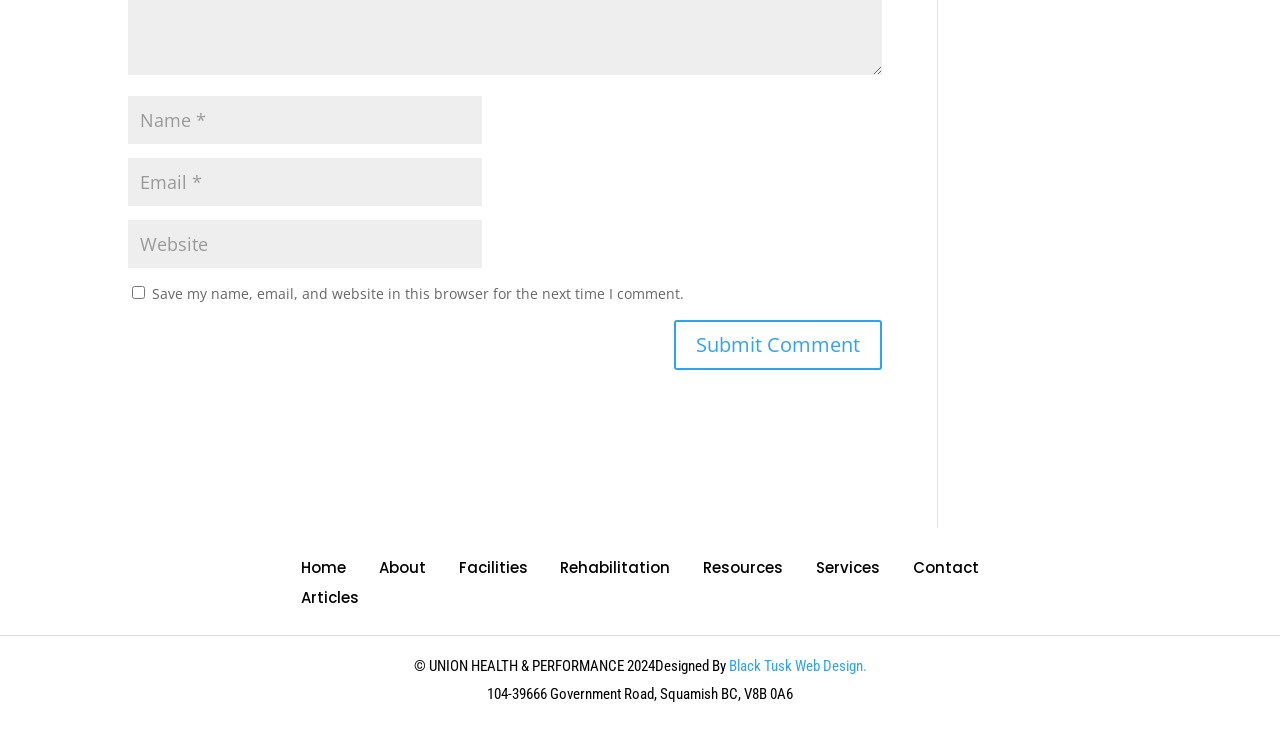Identify the bounding box for the described UI element: "Facilities".

[0.358, 0.767, 0.412, 0.797]